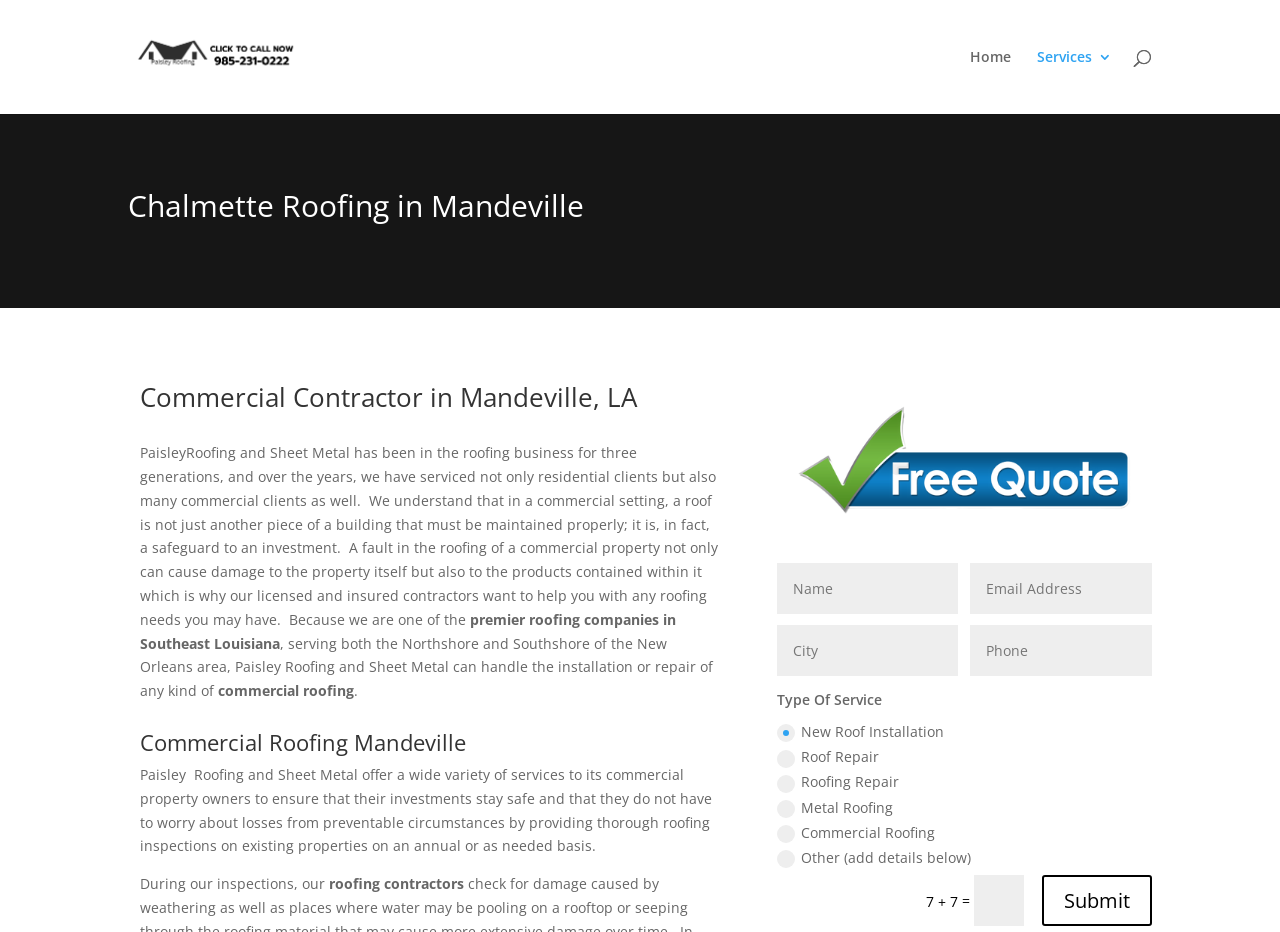Bounding box coordinates must be specified in the format (top-left x, top-left y, bottom-right x, bottom-right y). All values should be floating point numbers between 0 and 1. What are the bounding box coordinates of the UI element described as: name="et_pb_contact_name_0" placeholder="Name"

[0.607, 0.604, 0.749, 0.659]